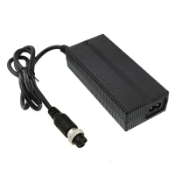Please respond to the question using a single word or phrase:
What type of batteries does the charger support?

Lithium batteries